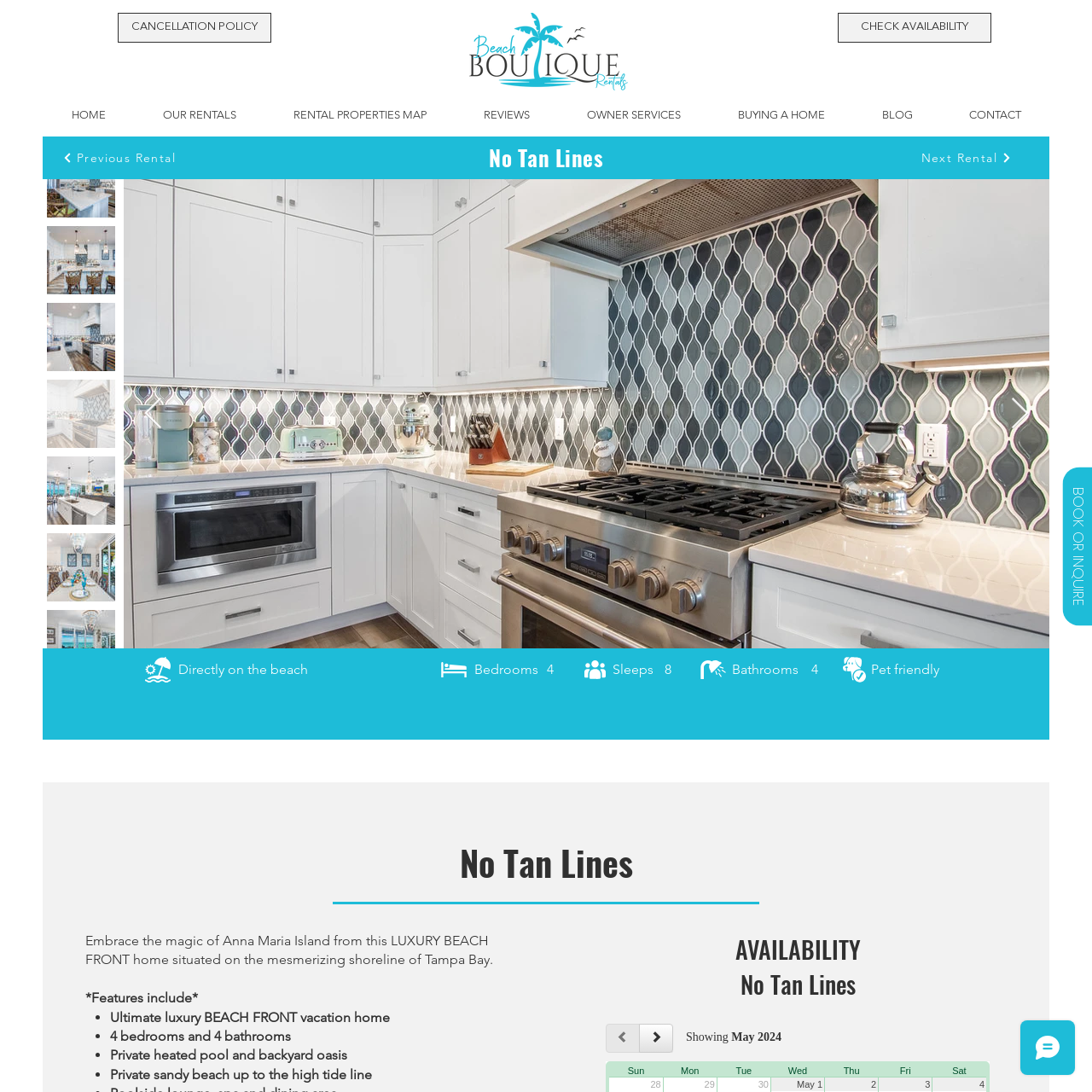Observe the image within the red bounding box carefully and provide an extensive answer to the following question using the visual cues: What type of pool does the 'No Tan Lines' rental property have?

The caption highlights the ultimate amenities of the 'No Tan Lines' rental property, including a heated pool, which suggests that the pool is equipped with a heating system to maintain a comfortable temperature for guests.